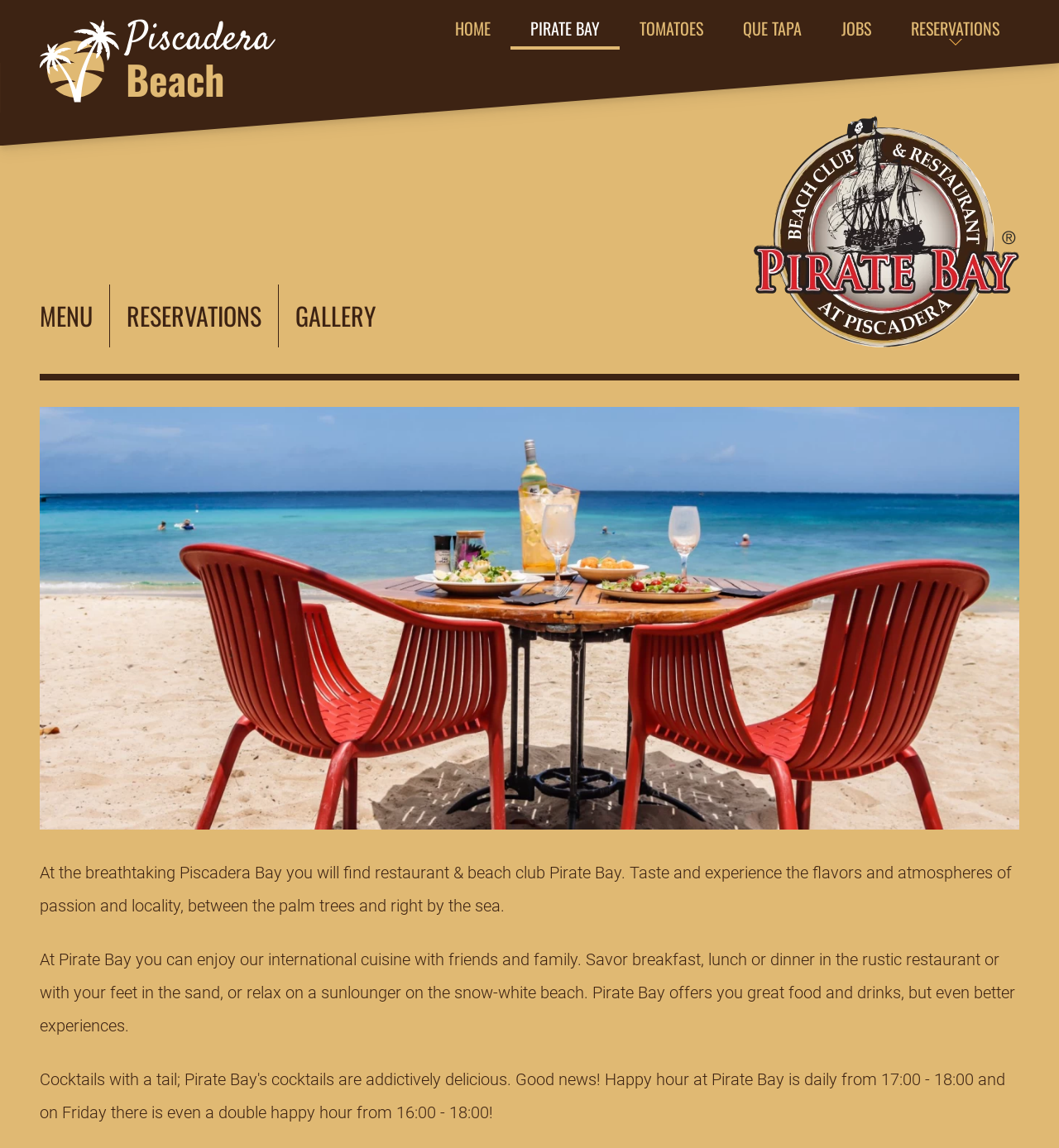Find and indicate the bounding box coordinates of the region you should select to follow the given instruction: "Click on the 'News' link".

None